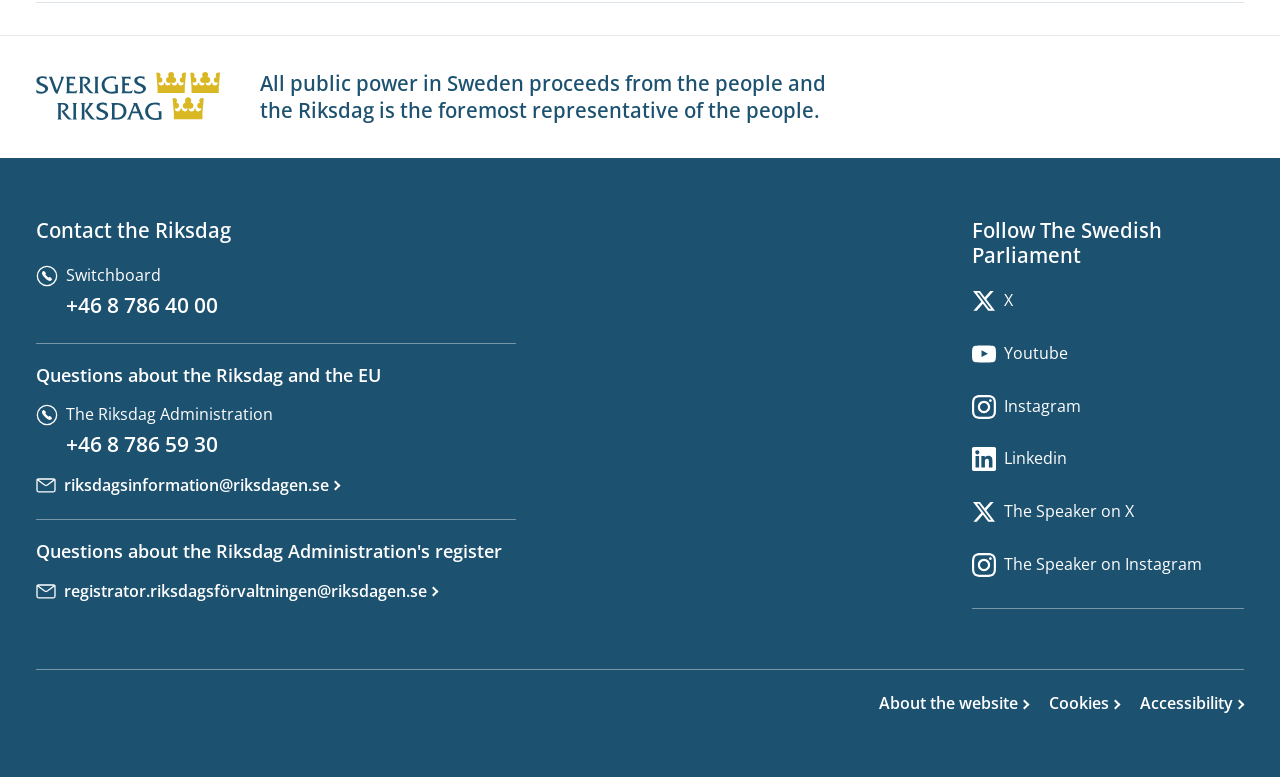Please identify the bounding box coordinates of the element's region that I should click in order to complete the following instruction: "Follow the Riksdag on Youtube". The bounding box coordinates consist of four float numbers between 0 and 1, i.e., [left, top, right, bottom].

[0.759, 0.439, 0.841, 0.472]